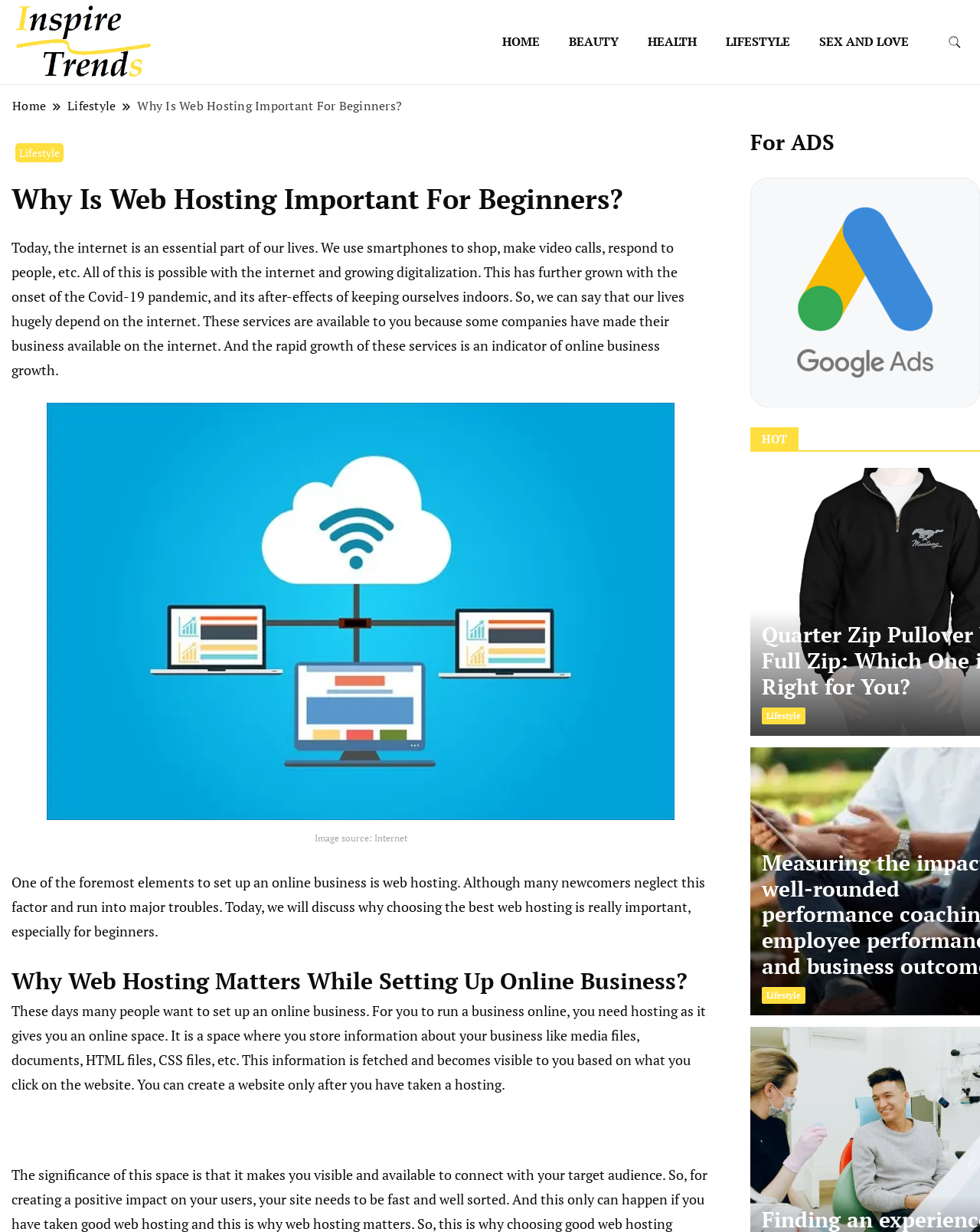Can you provide the bounding box coordinates for the element that should be clicked to implement the instruction: "visit the LIFESTYLE section"?

[0.727, 0.009, 0.819, 0.059]